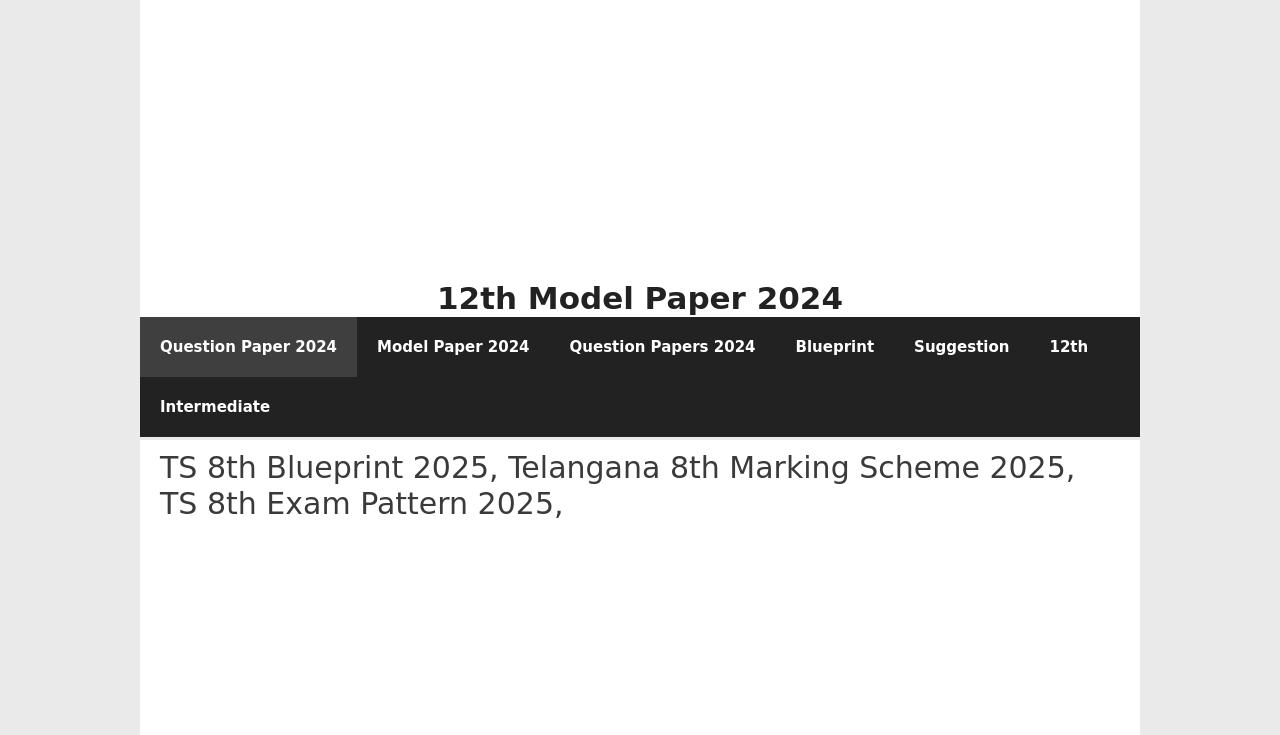What is the primary navigation menu?
Give a single word or phrase as your answer by examining the image.

Primary